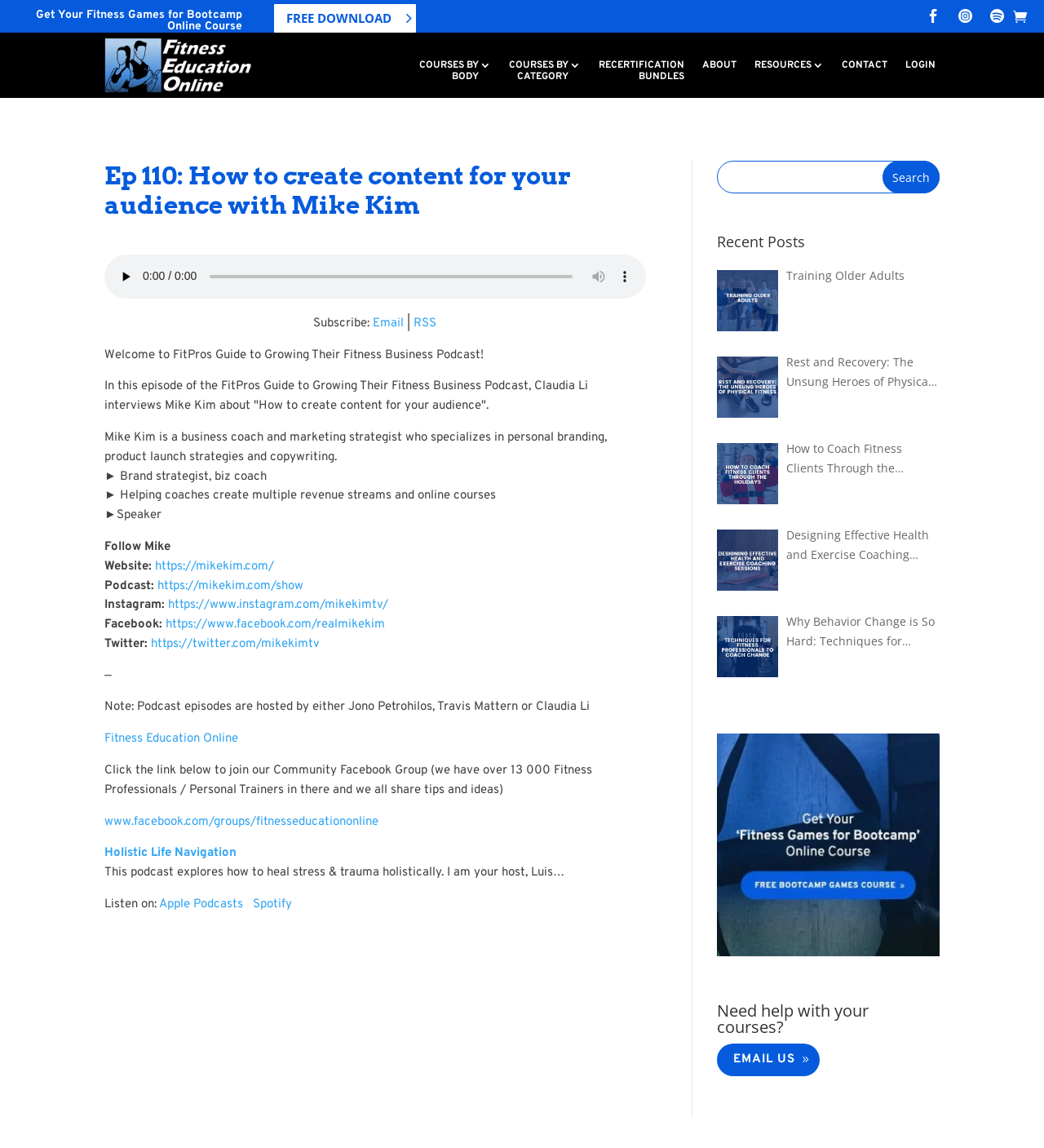Please identify the bounding box coordinates of the element that needs to be clicked to execute the following command: "Visit the Fitness Education Online course page". Provide the bounding box using four float numbers between 0 and 1, formatted as [left, top, right, bottom].

[0.1, 0.07, 0.244, 0.084]